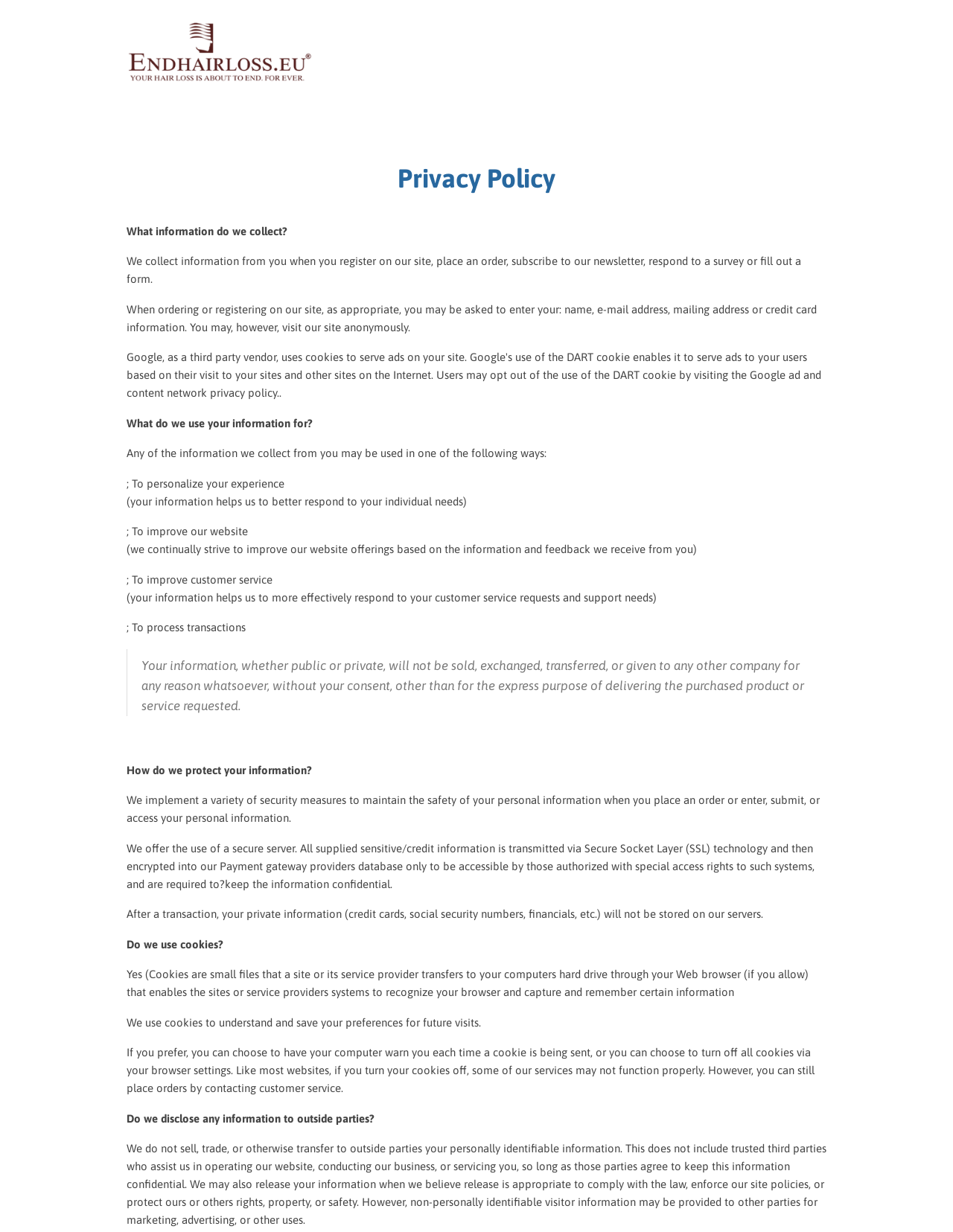Is user information sold to outside parties?
From the details in the image, answer the question comprehensively.

The webpage explicitly states that user information is not sold, traded, or otherwise transferred to outside parties, except for trusted third parties who assist in operating the website, conducting business, or servicing users, as long as those parties agree to keep the information confidential.